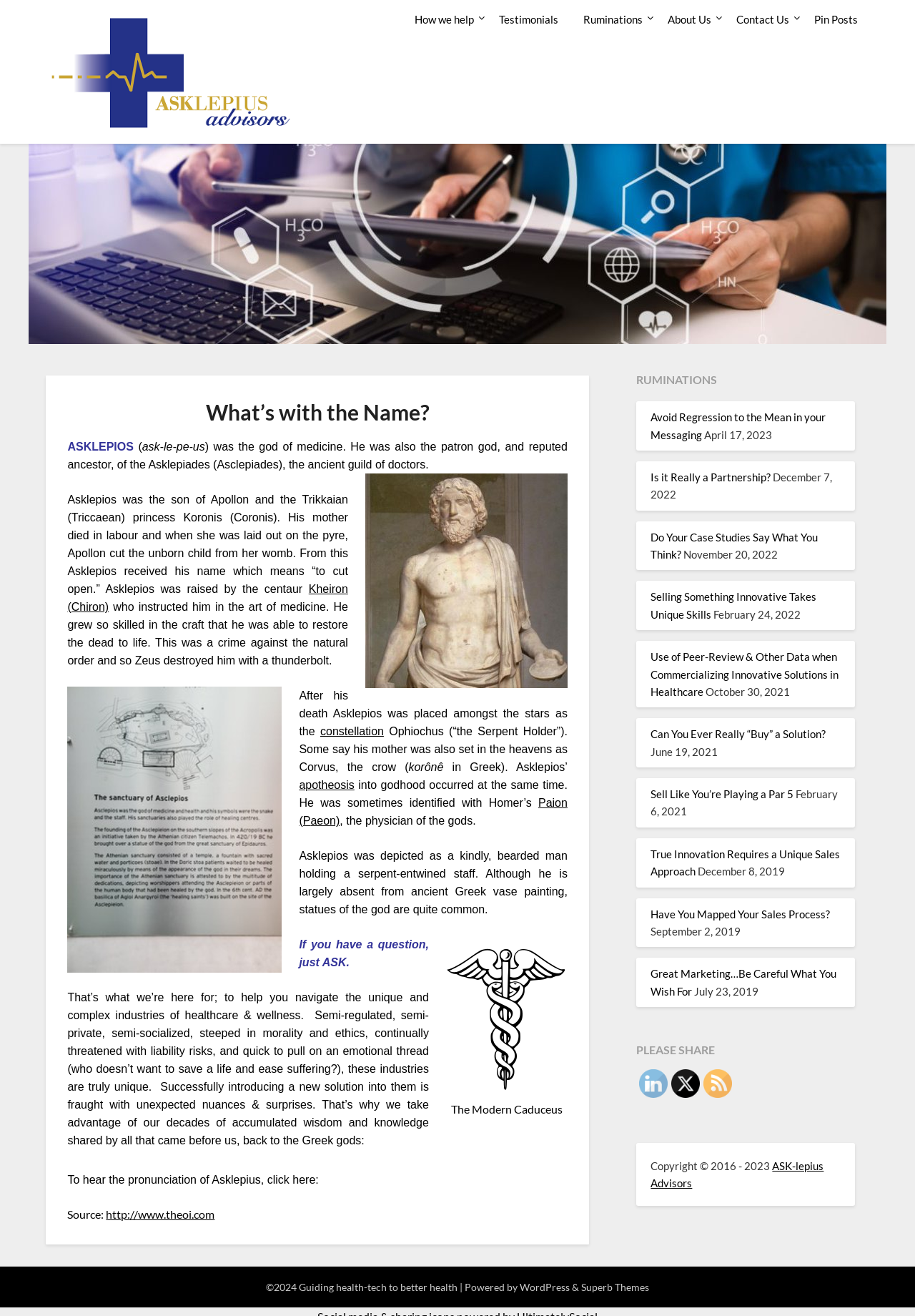Identify the bounding box coordinates for the region of the element that should be clicked to carry out the instruction: "Visit the 'Ruminations' page". The bounding box coordinates should be four float numbers between 0 and 1, i.e., [left, top, right, bottom].

[0.696, 0.281, 0.796, 0.295]